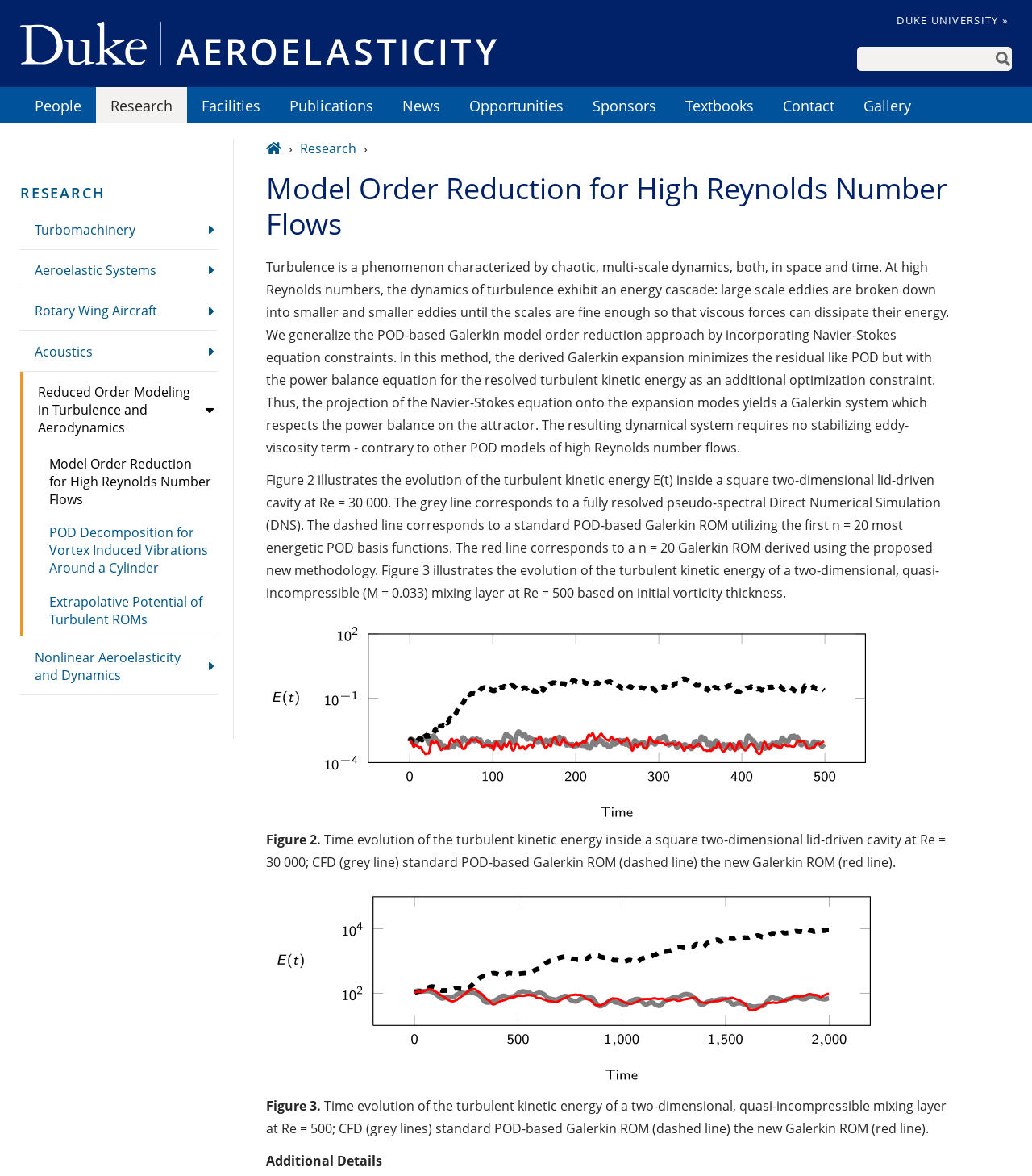Determine the bounding box coordinates for the region that must be clicked to execute the following instruction: "Click on the 'Home' link".

[0.02, 0.019, 0.481, 0.056]